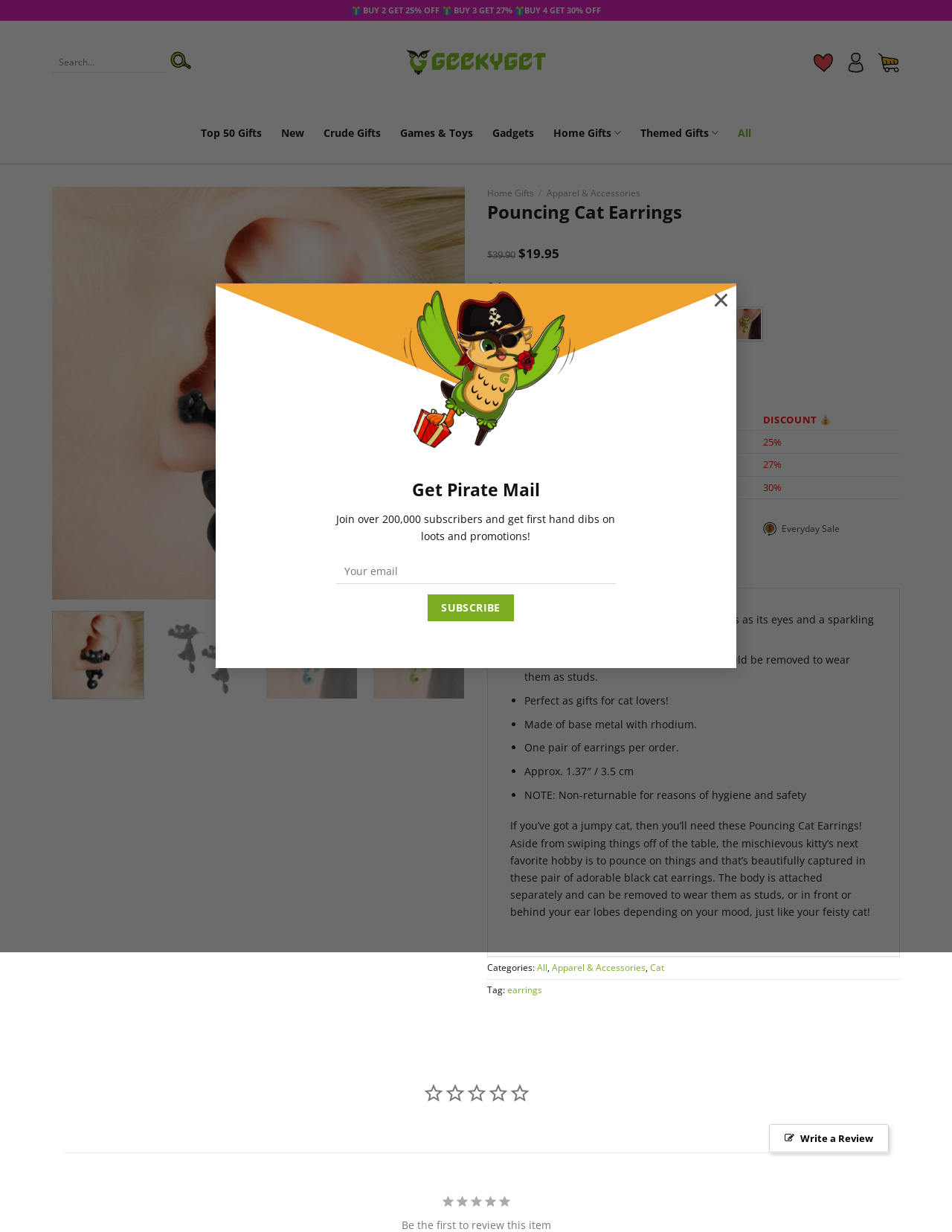Highlight the bounding box coordinates of the element that should be clicked to carry out the following instruction: "Search for something". The coordinates must be given as four float numbers ranging from 0 to 1, i.e., [left, top, right, bottom].

[0.055, 0.041, 0.207, 0.06]